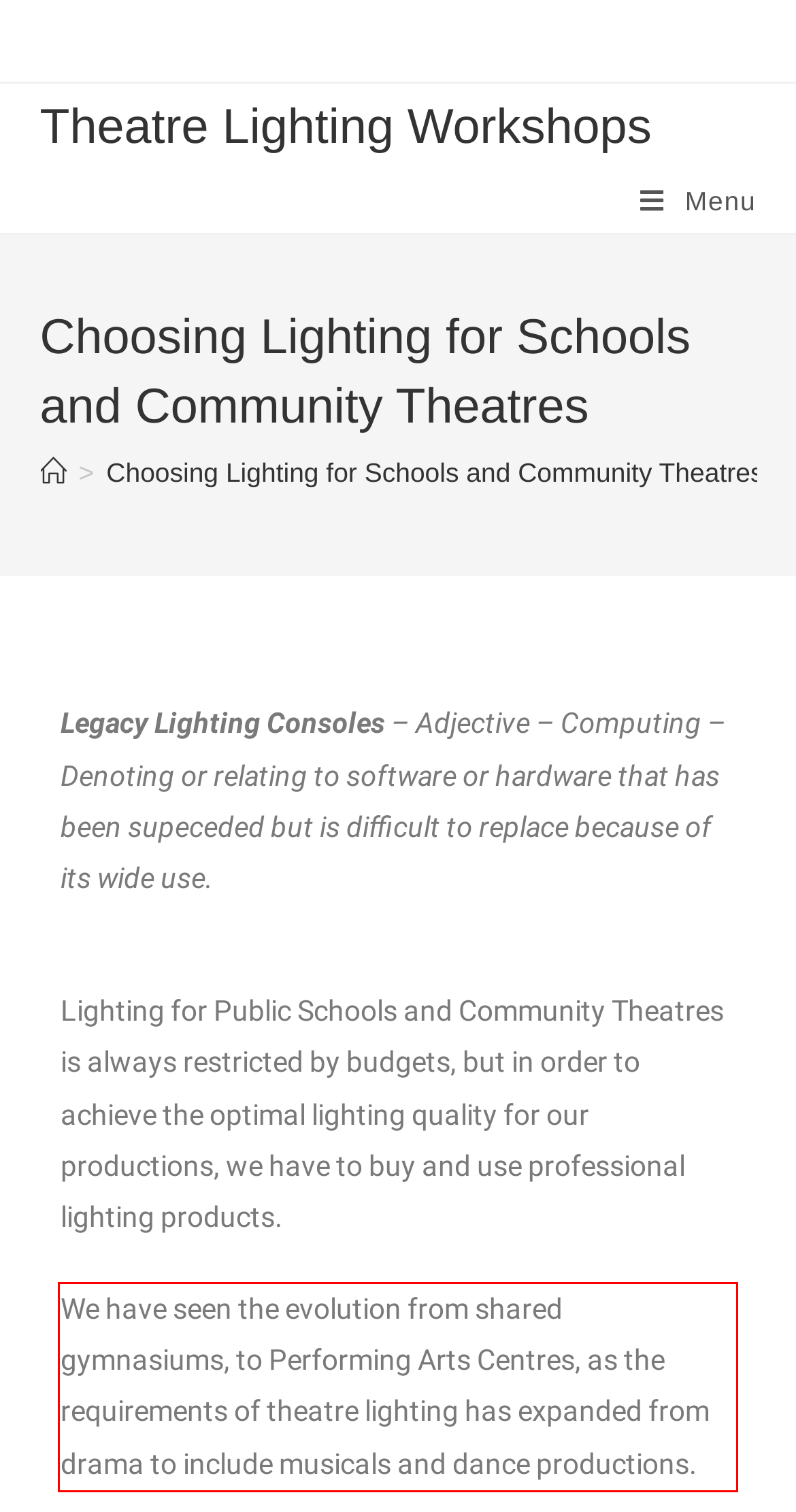In the given screenshot, locate the red bounding box and extract the text content from within it.

We have seen the evolution from shared gymnasiums, to Performing Arts Centres, as the requirements of theatre lighting has expanded from drama to include musicals and dance productions.